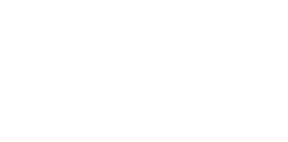Elaborate on the contents of the image in great detail.

The image features a heavy-duty tube cutter designed for cutting pipes with diameters ranging from 6 to 45mm. Constructed from cast aluminum, this cutter is equipped with a Gcr15 hardened steel blade that ensures durability and precision during operation. Its retractable deburring feature allows for smooth edges after cutting, enhancing user safety and efficiency. The tool’s robust build is complemented by a corrosion-resistant powder coating, making it suitable for various materials, including copper, brass, aluminum, and thin-walled steel pipes. Ideal for professional use, this tube cutter promises consistent performance and high-quality cutting results.